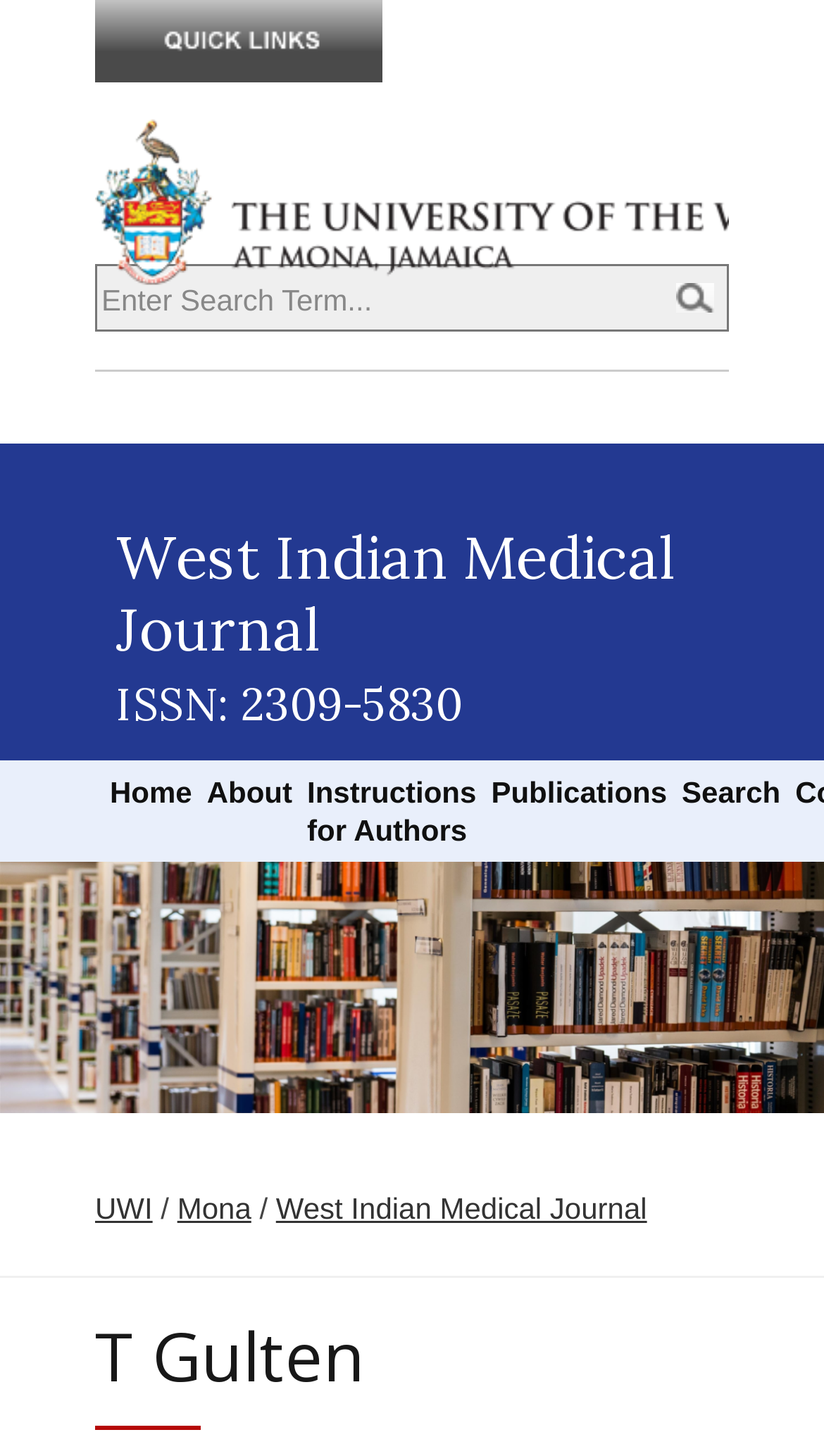Using floating point numbers between 0 and 1, provide the bounding box coordinates in the format (top-left x, top-left y, bottom-right x, bottom-right y). Locate the UI element described here: West Indian Medical Journal

[0.335, 0.819, 0.785, 0.842]